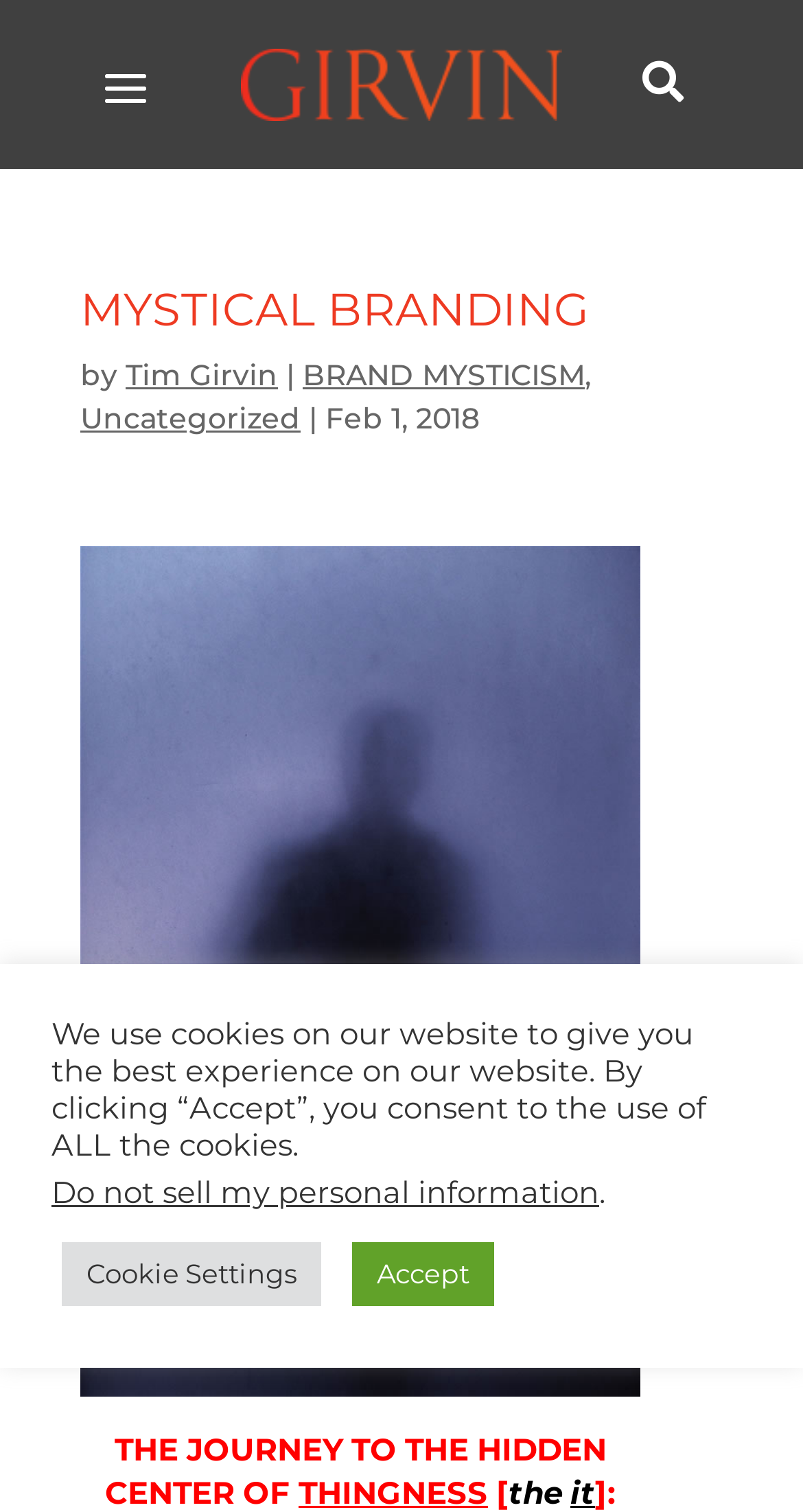What is the category of the article?
Based on the image, give a concise answer in the form of a single word or short phrase.

Uncategorized